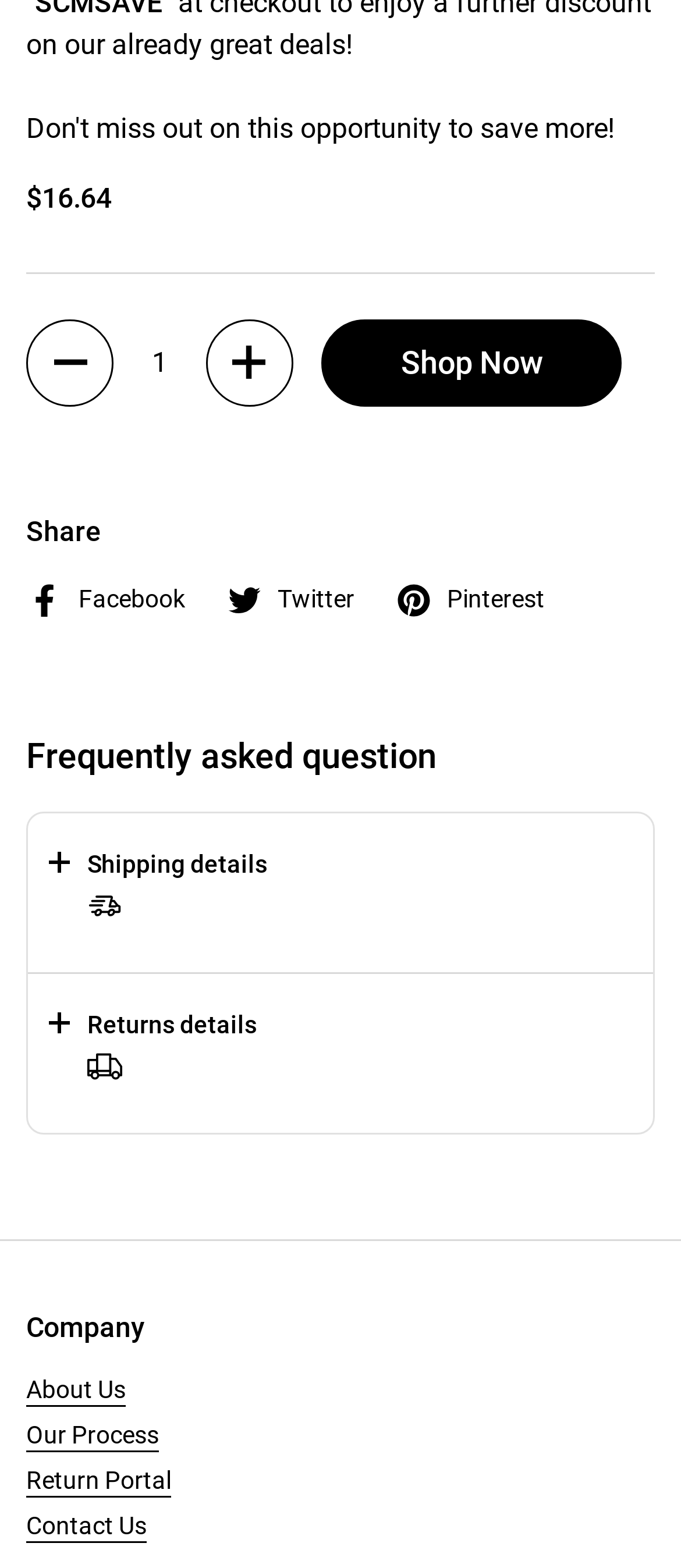What is the purpose of the 'Shop Now' button?
Deliver a detailed and extensive answer to the question.

The 'Shop Now' button is prominently displayed on the webpage, suggesting that its purpose is to allow users to purchase the product immediately.